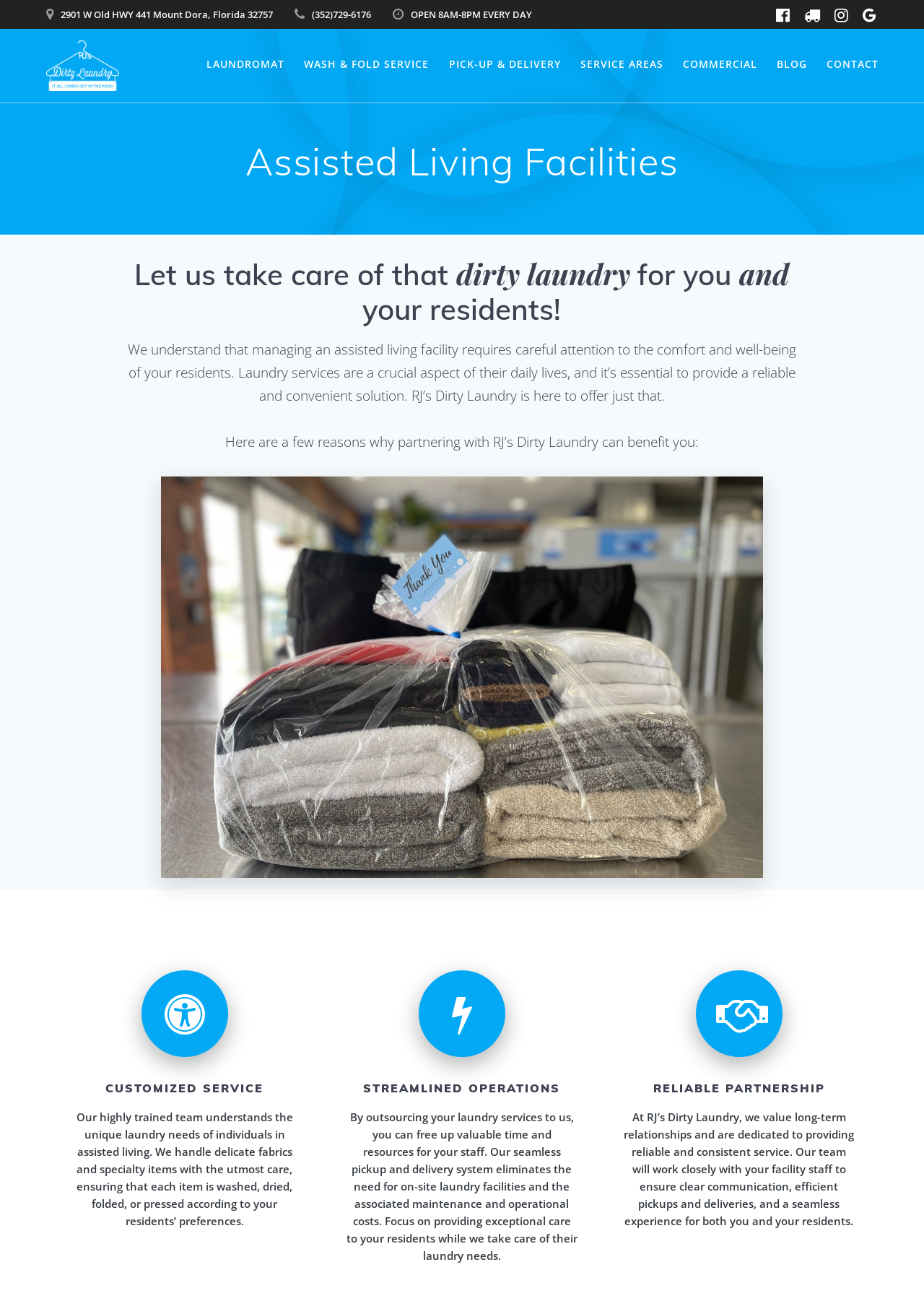Create an elaborate caption for the webpage.

The webpage is about RJ's Dirty Laundry, a laundry service provider for assisted living facilities. At the top, there is a section with the company's address, phone number, and operating hours. Below this section, there are social media links represented by icons. 

On the left side, there is a logo of RJ's Dirty Laundry, which is also a link. Next to the logo, there are several links to different services offered by the company, including laundromat, wash and fold, pick-up and delivery, service areas, commercial, blog, and contact.

The main content of the webpage is divided into three sections. The first section has a heading "Assisted Living Facilities" and a subheading that explains the importance of laundry services for assisted living facilities. Below this, there is a paragraph of text that describes how RJ's Dirty Laundry can provide a reliable and convenient solution for laundry services.

The second section has a heading "CUSTOMIZED SERVICE" and explains how the company's highly trained team can handle delicate fabrics and specialty items with care. 

The third section is divided into two parts. The first part has a heading "STREAMLINED OPERATIONS" and explains how outsourcing laundry services to RJ's Dirty Laundry can free up time and resources for staff. The second part has a heading "RELIABLE PARTNERSHIP" and describes the company's commitment to providing reliable and consistent service.

There is an image on the page, but its content is not described.